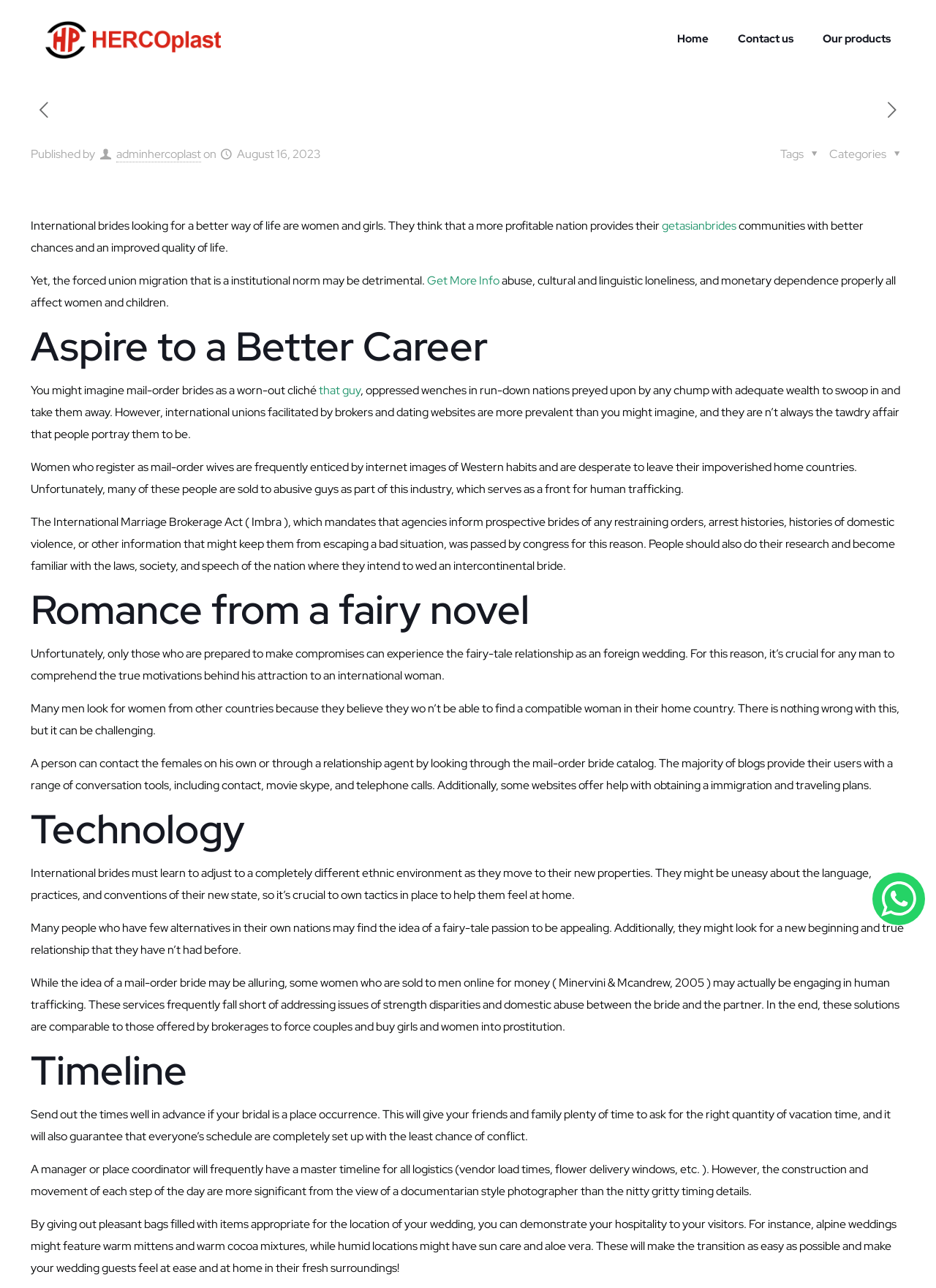What is the main topic of this webpage?
Relying on the image, give a concise answer in one word or a brief phrase.

International brides